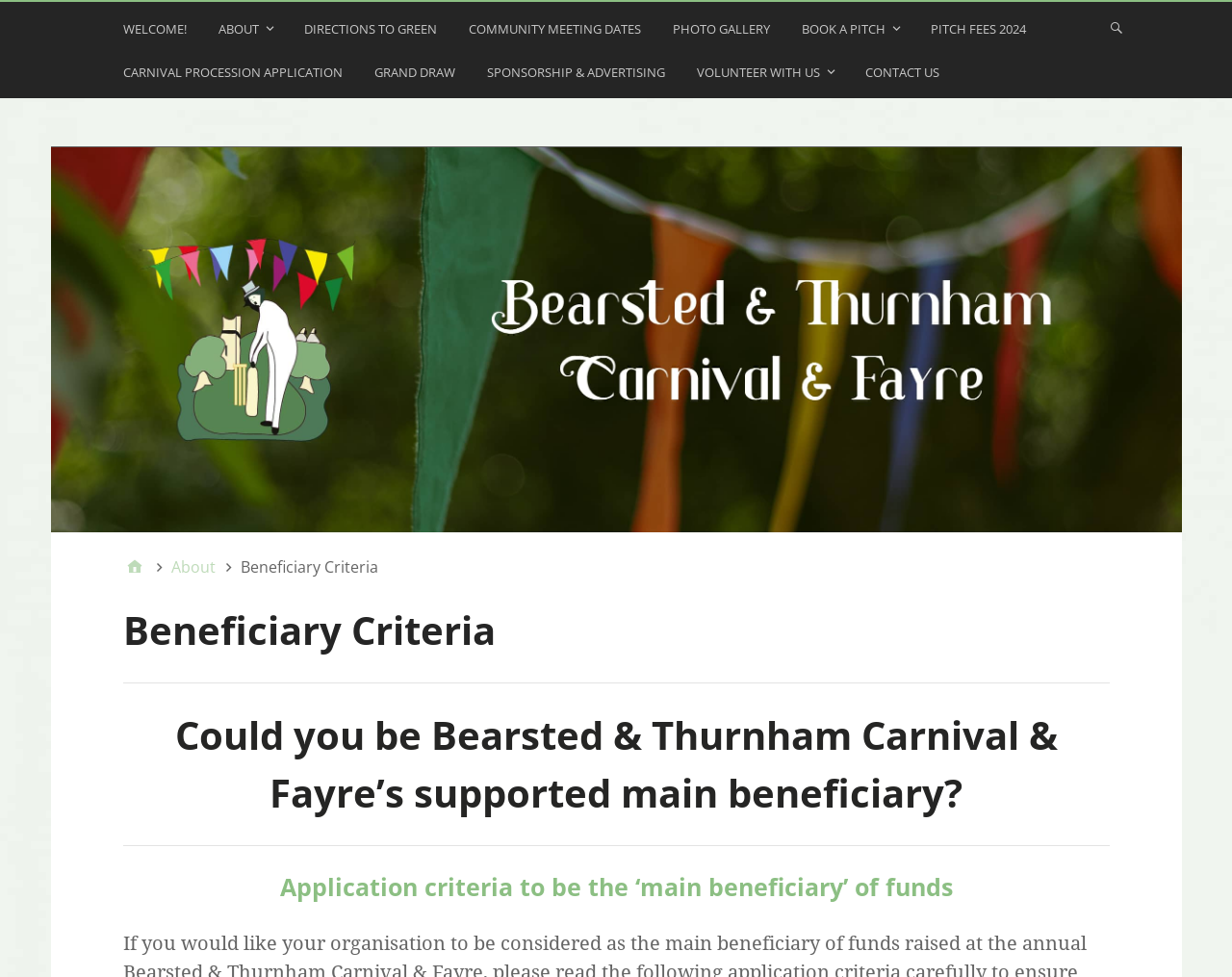Find the bounding box coordinates of the element you need to click on to perform this action: 'Go to ABOUT page'. The coordinates should be represented by four float values between 0 and 1, in the format [left, top, right, bottom].

[0.177, 0.012, 0.225, 0.056]